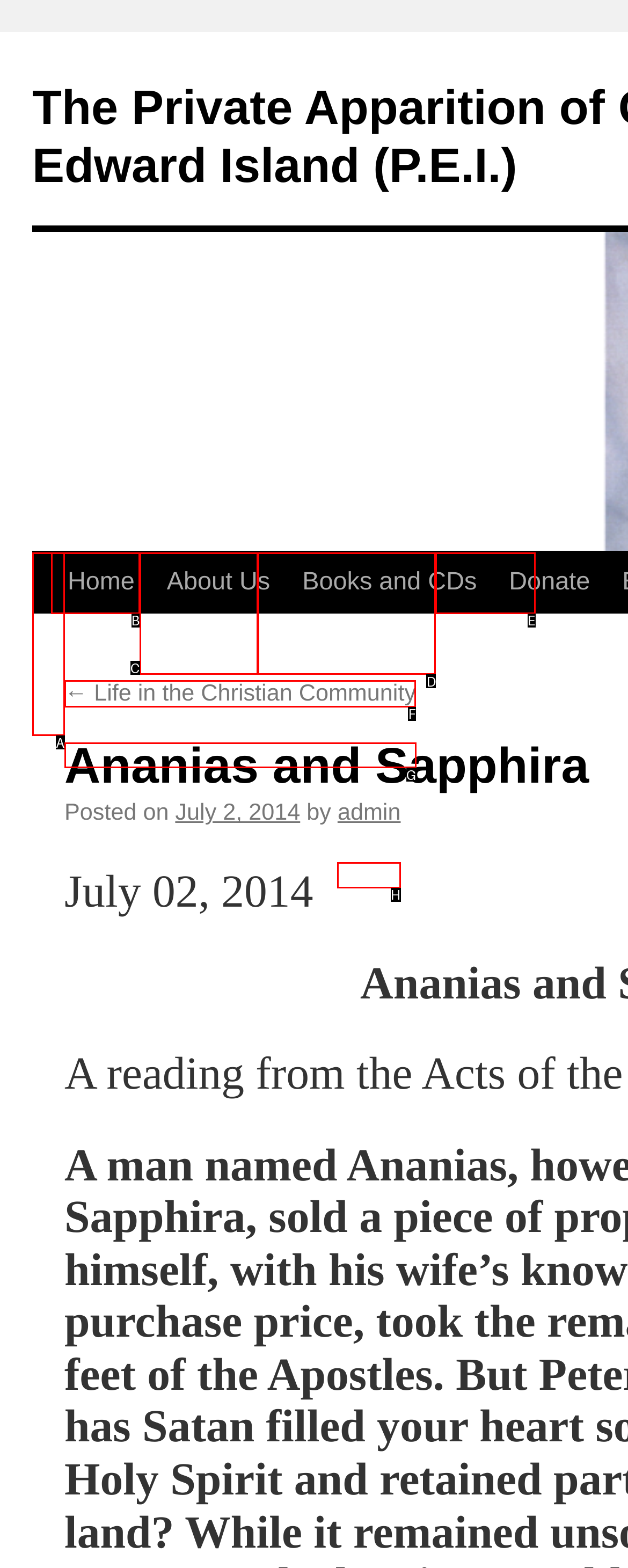Select the correct option from the given choices to perform this task: read previous post. Provide the letter of that option.

F